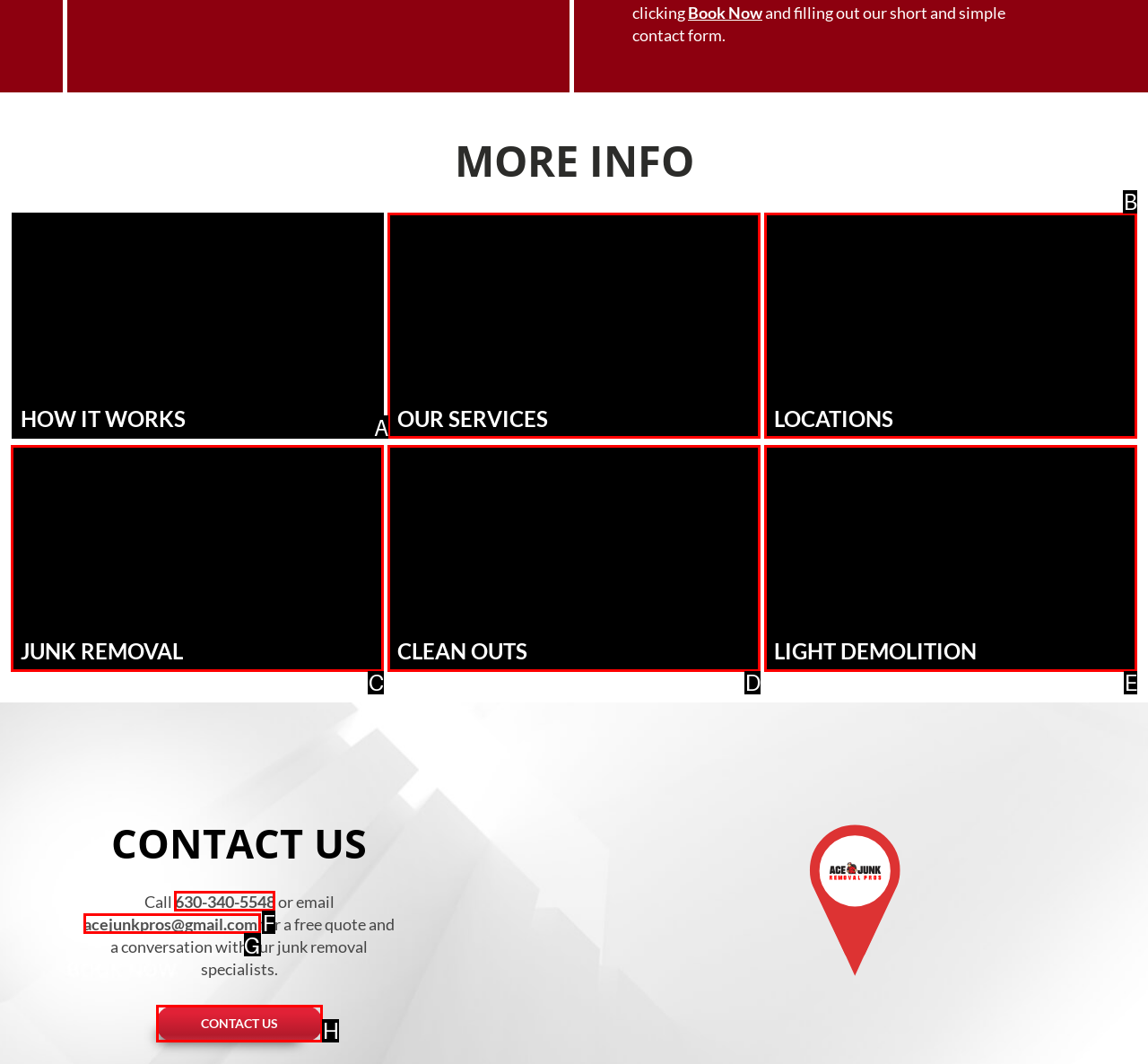Identify the letter of the option to click in order to Contact us through the contact form. Answer with the letter directly.

H